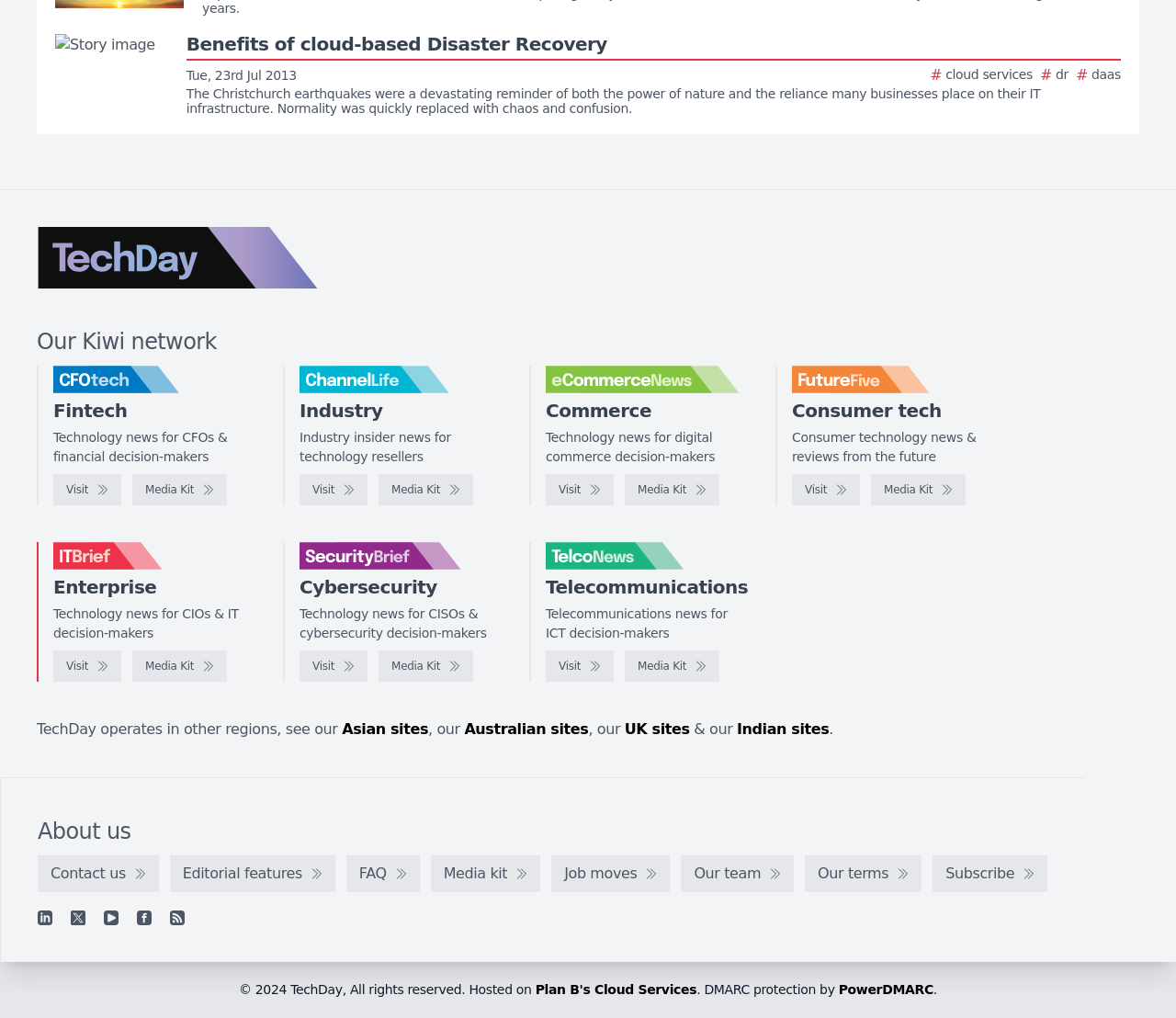Give the bounding box coordinates for the element described by: "Plan B's Cloud Services".

[0.455, 0.965, 0.592, 0.979]